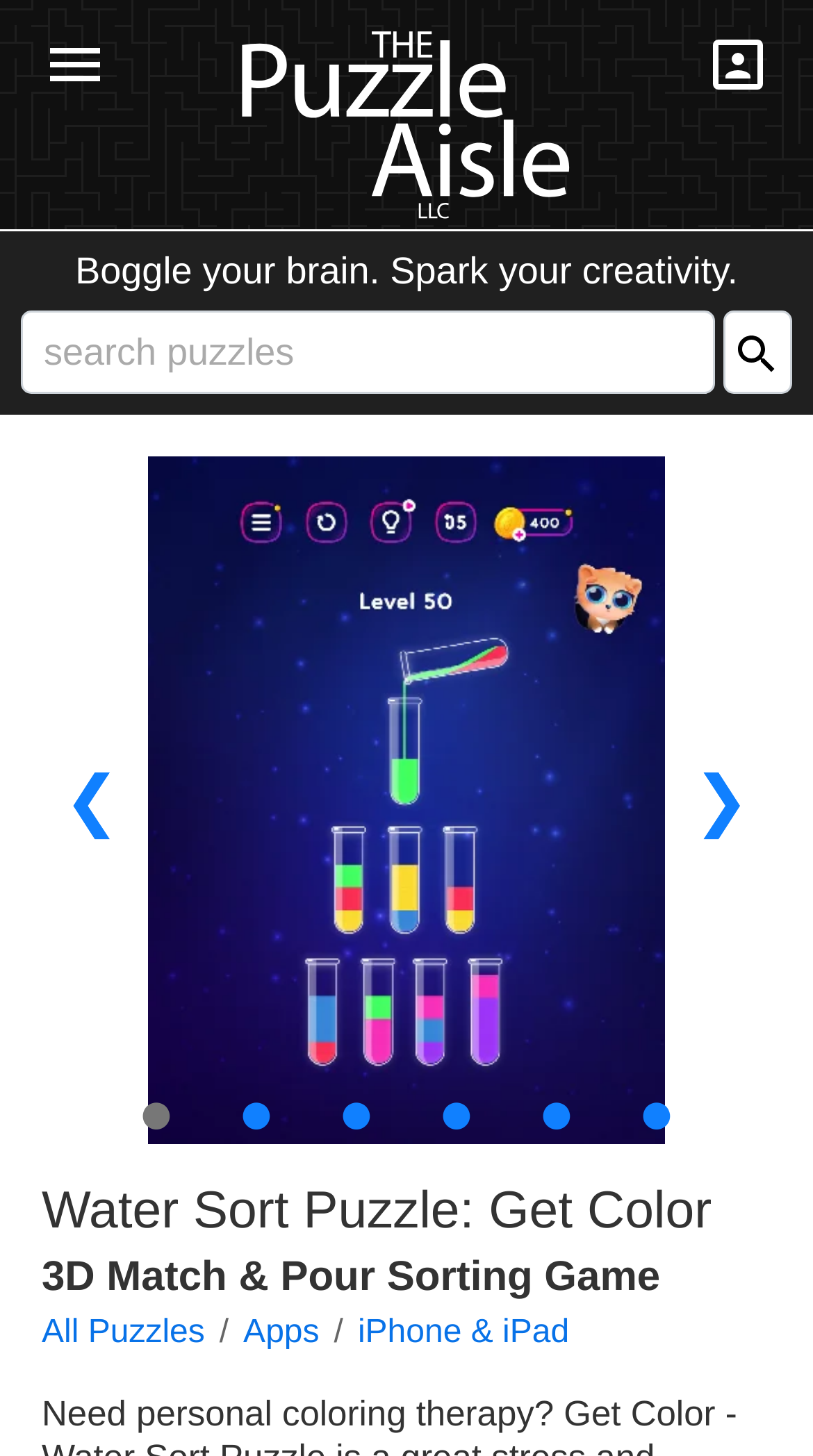Can you pinpoint the bounding box coordinates for the clickable element required for this instruction: "View all puzzles"? The coordinates should be four float numbers between 0 and 1, i.e., [left, top, right, bottom].

[0.051, 0.903, 0.252, 0.927]